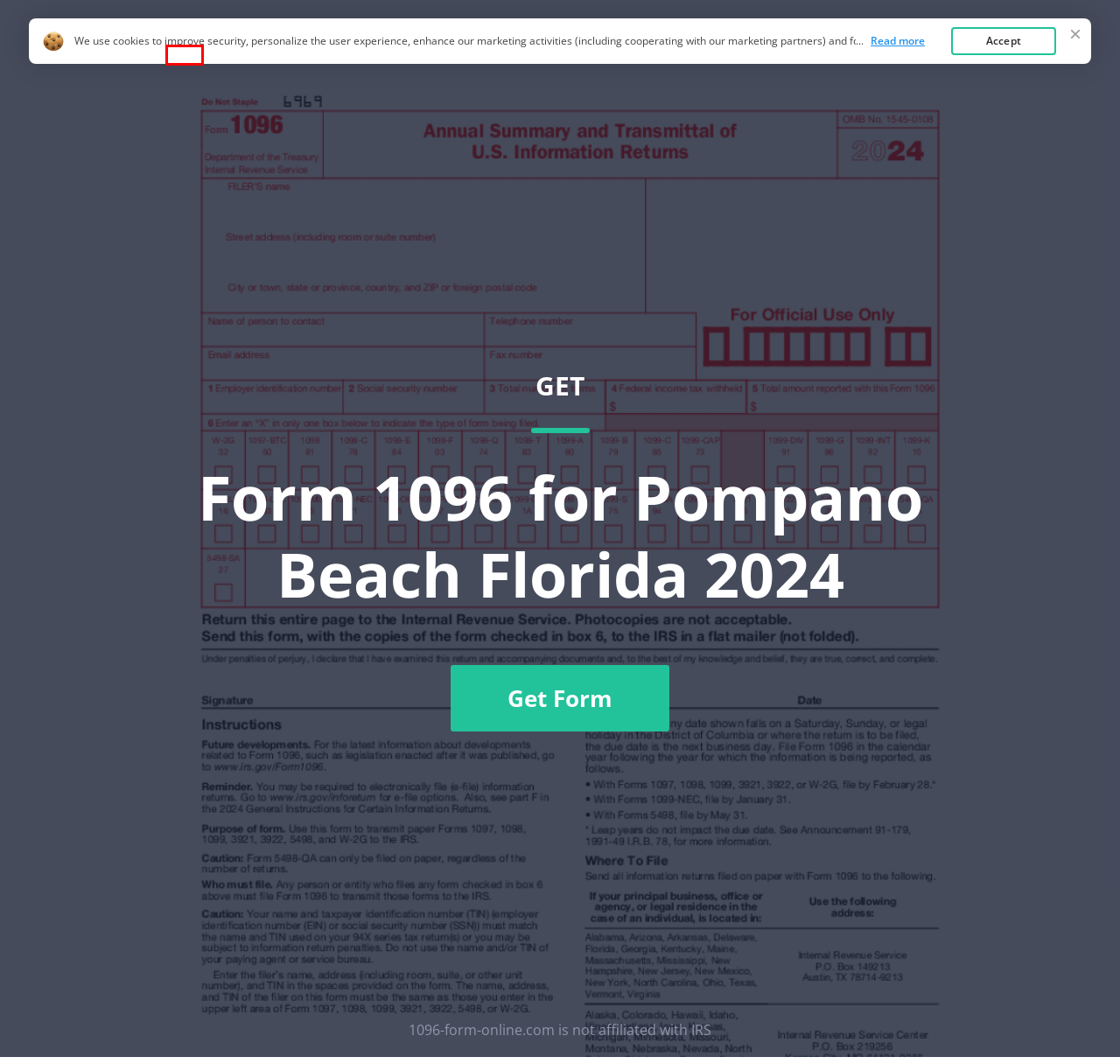Given a screenshot of a webpage with a red bounding box highlighting a UI element, determine which webpage description best matches the new webpage that appears after clicking the highlighted element. Here are the candidates:
A. COOKIES
B. PRIVACY NOTICE
C. Workflow Solutions by Use Case | airSlate
D. Possible Form 1096 Modifications
E. TOP Forms 1096 to Compete and Sign - Catalog
F. Business Automation & Document Solutions | airSlate
G. Form 1096 - Printable & Fillable Sample in PDF
H. DMCA

A